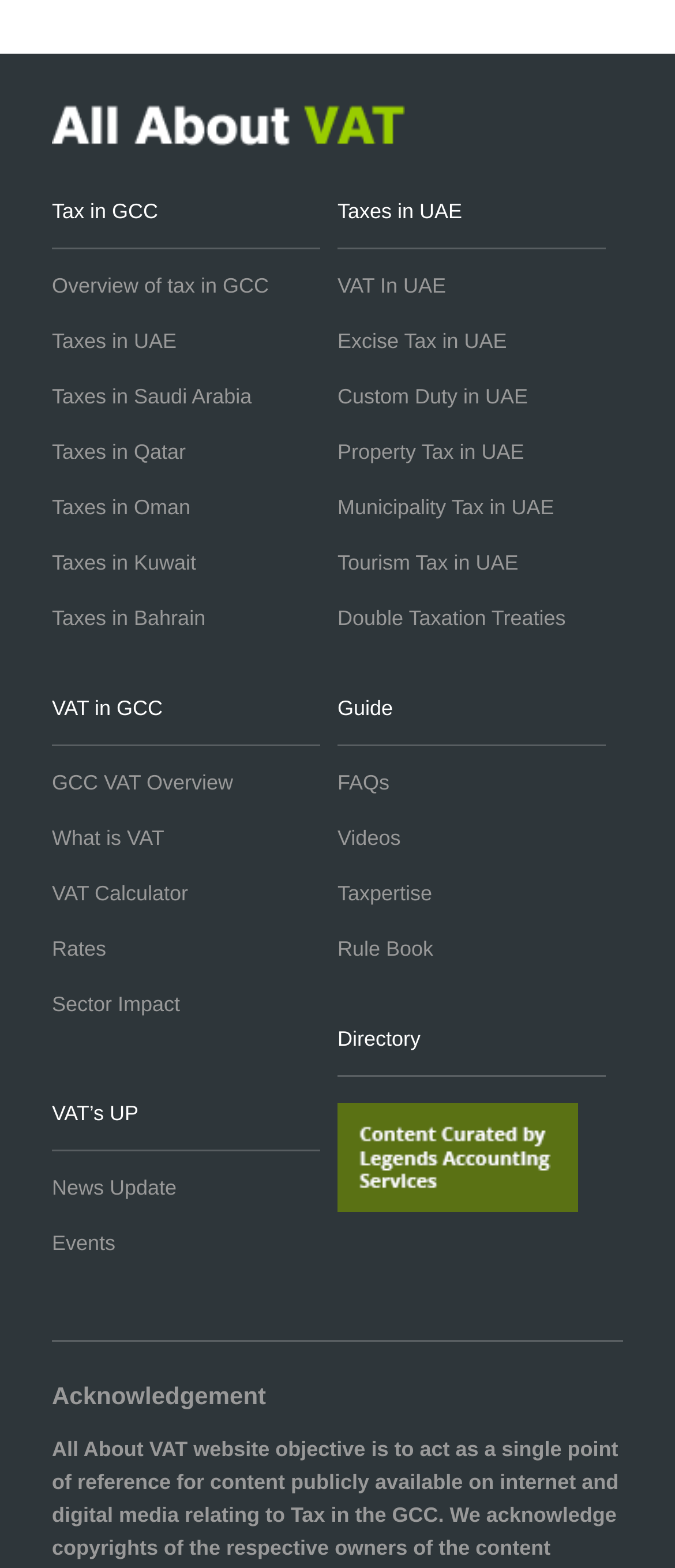Kindly respond to the following question with a single word or a brief phrase: 
How many types of taxes are listed in UAE?

7